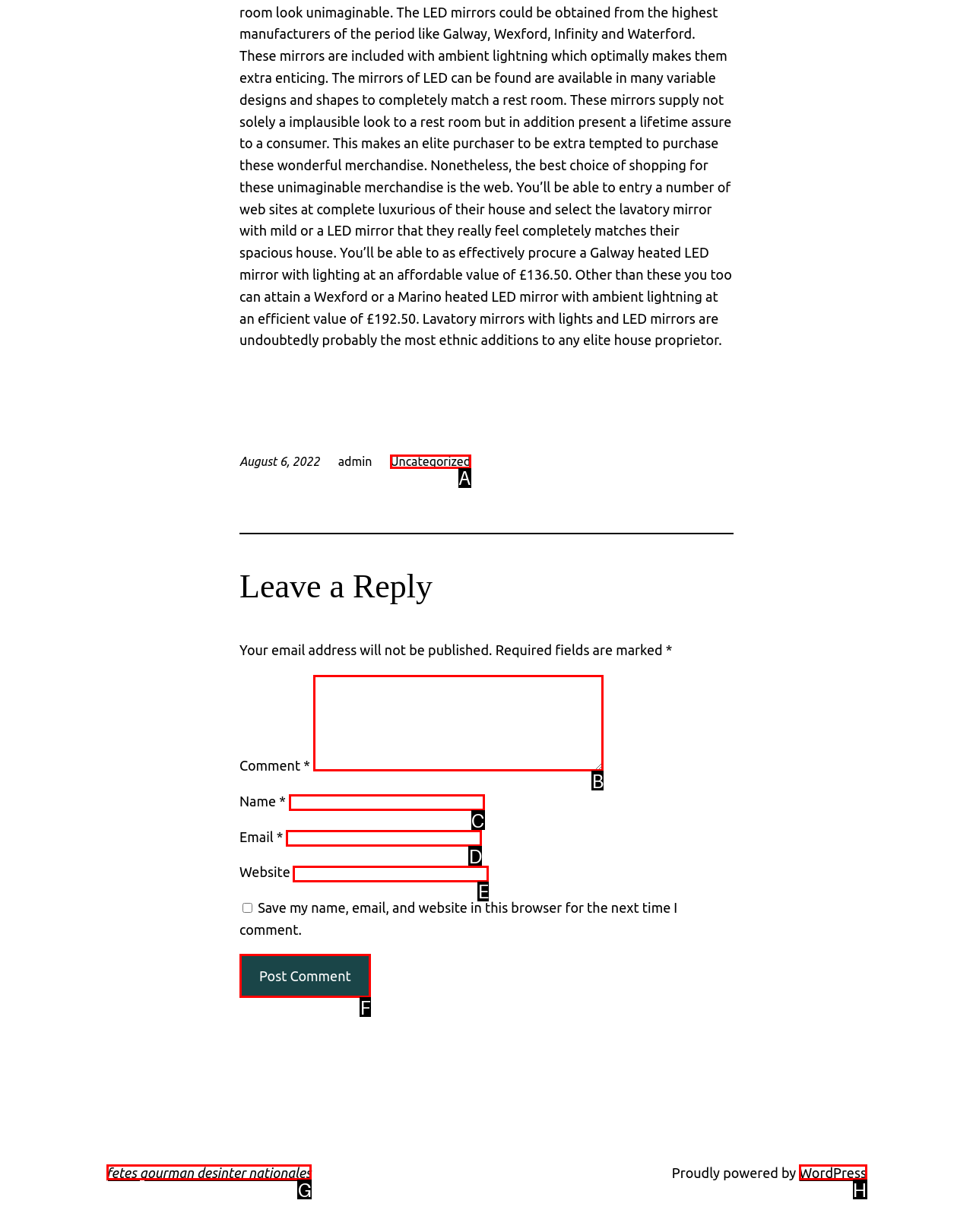Indicate the letter of the UI element that should be clicked to accomplish the task: Enter a comment. Answer with the letter only.

B